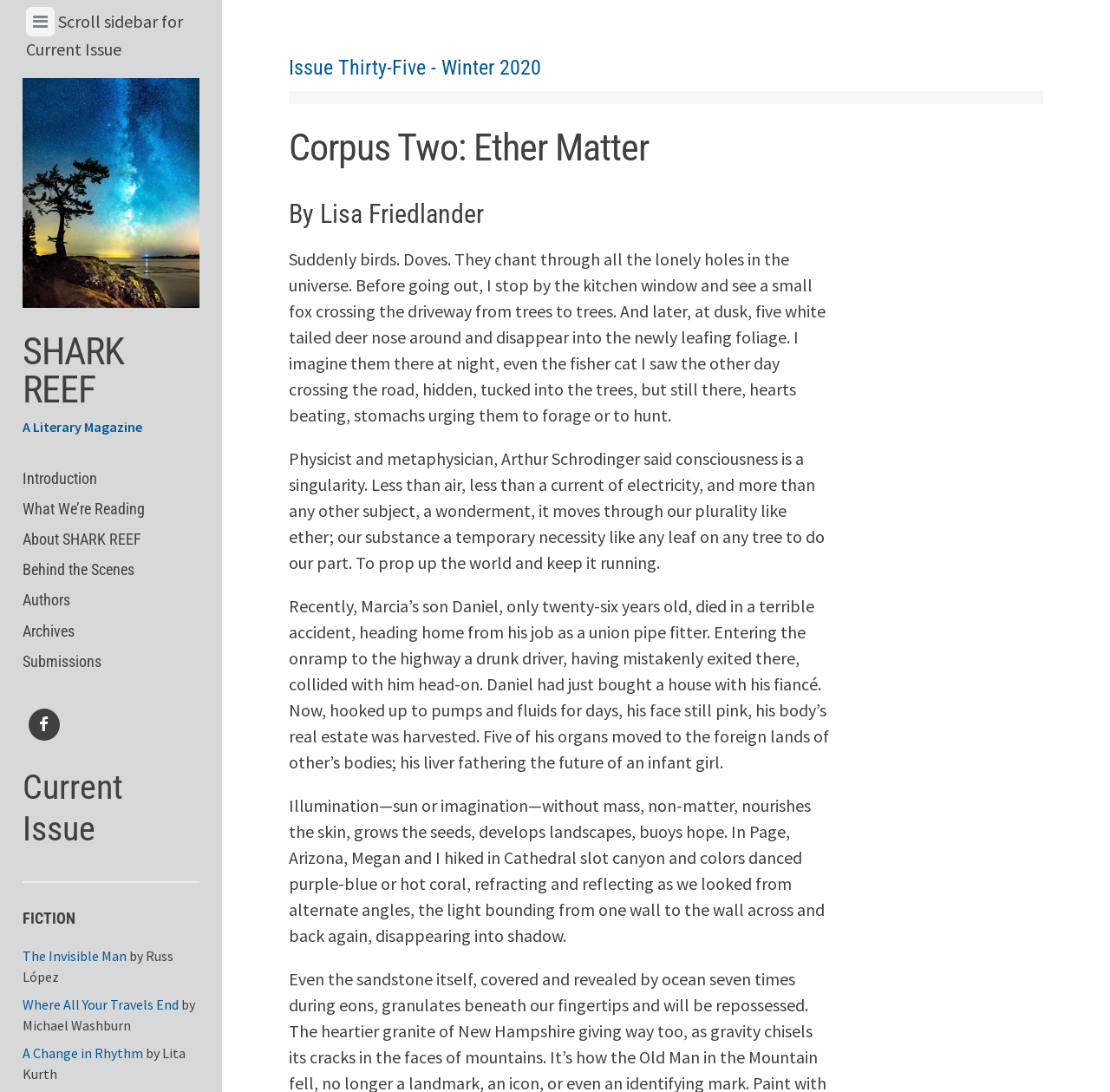Please look at the image and answer the question with a detailed explanation: What is the name of the canyon mentioned in the story?

The question can be answered by reading the static text element that describes the author's hike with Megan. The text mentions that they hiked in Cathedral slot canyon, which is the answer to the question.